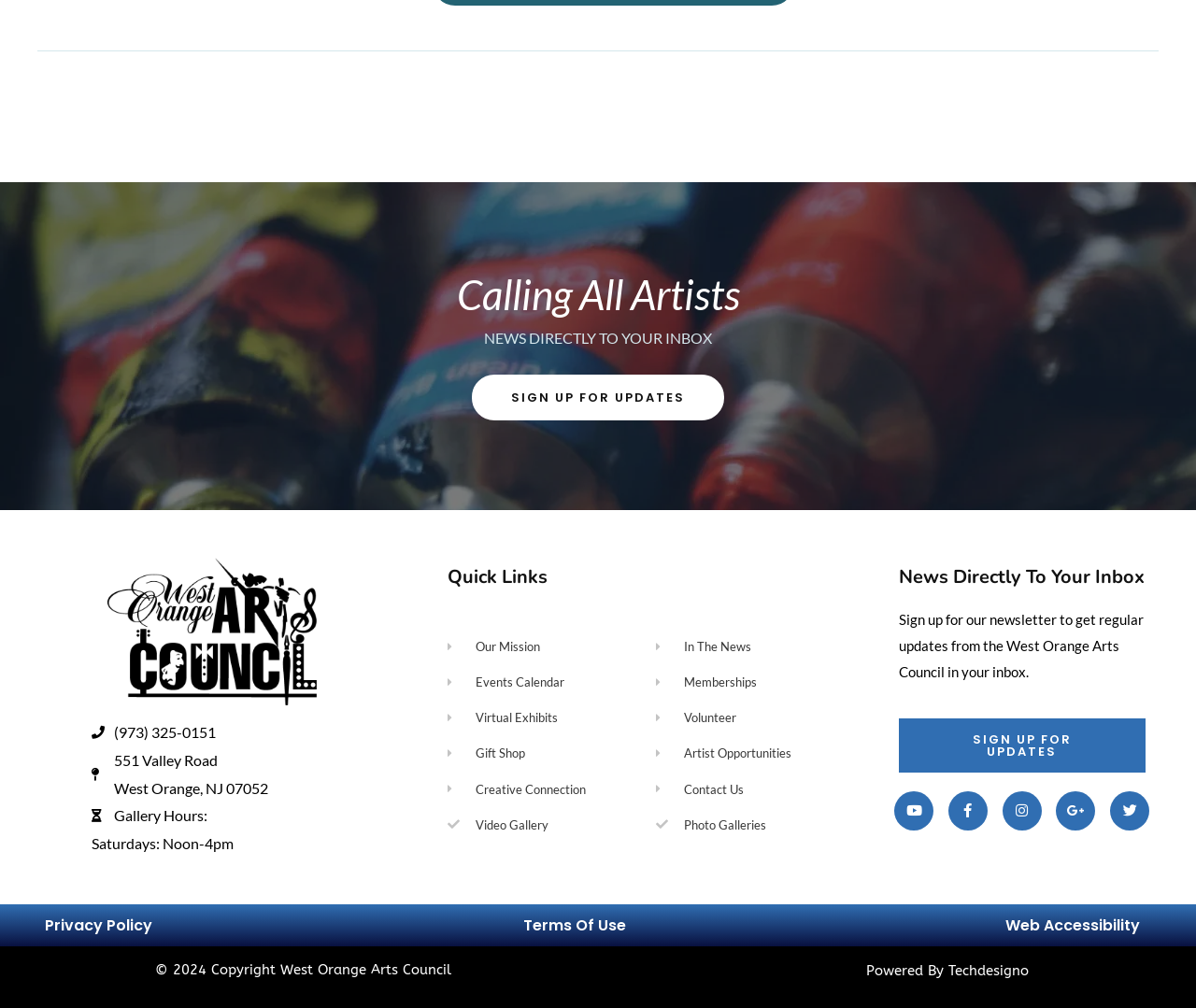What are the hours of operation for the gallery on Saturdays?
Using the image as a reference, answer with just one word or a short phrase.

Noon-4pm